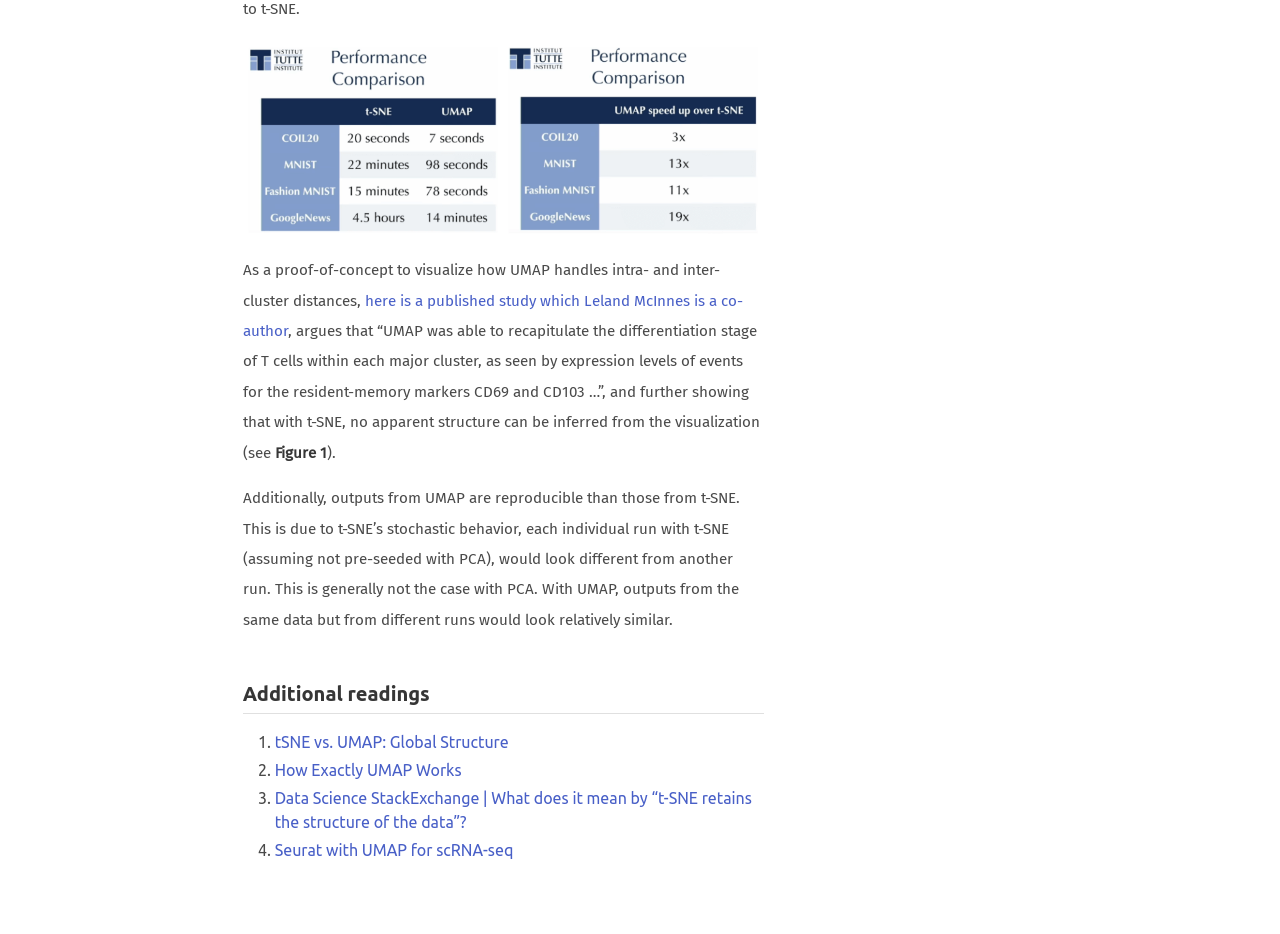Find the bounding box coordinates for the element described here: "How Exactly UMAP Works".

[0.215, 0.815, 0.361, 0.834]